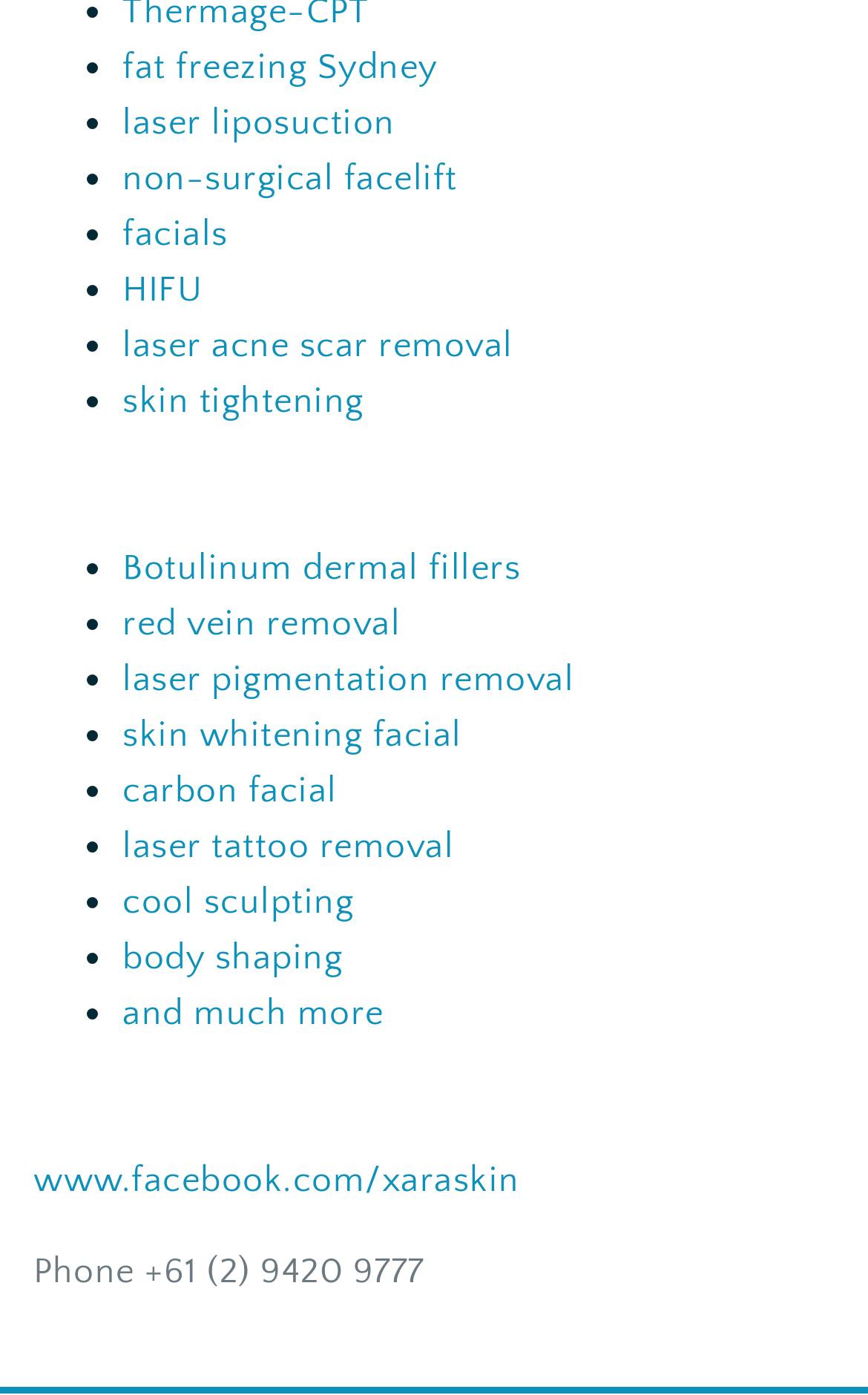Are there multiple treatment options for a specific concern?
Using the visual information, answer the question in a single word or phrase.

Yes